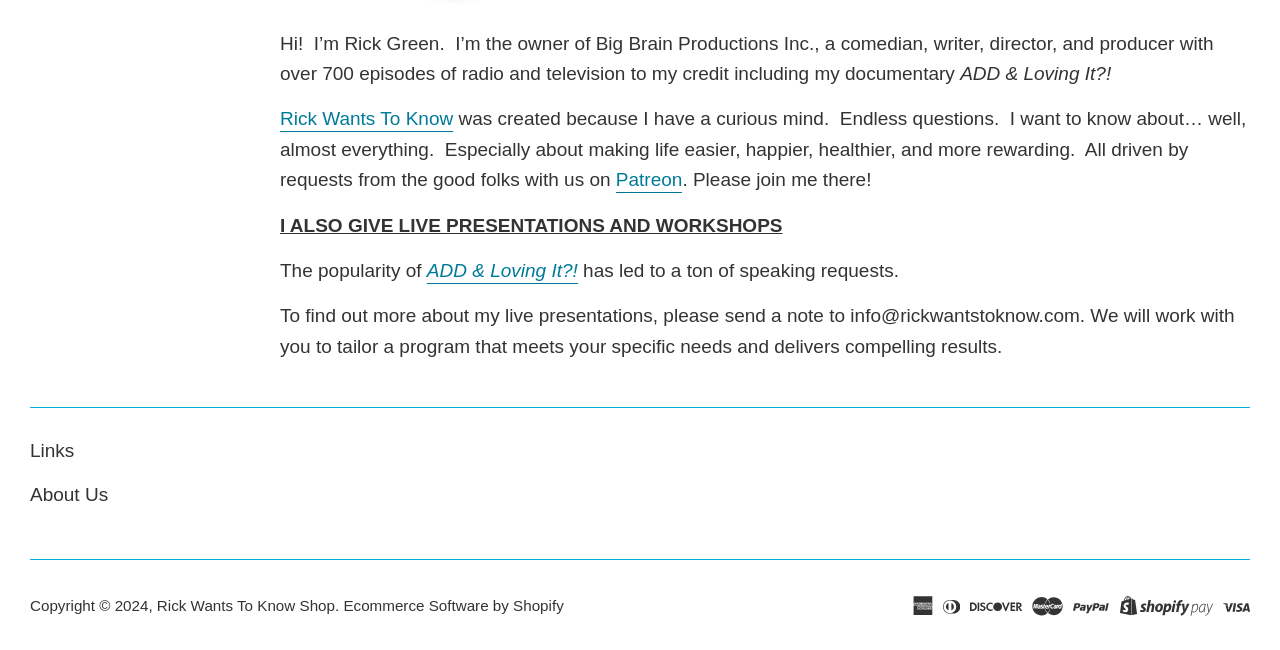Provide the bounding box coordinates for the UI element that is described by this text: "Rick Wants To Know". The coordinates should be in the form of four float numbers between 0 and 1: [left, top, right, bottom].

[0.219, 0.167, 0.354, 0.204]